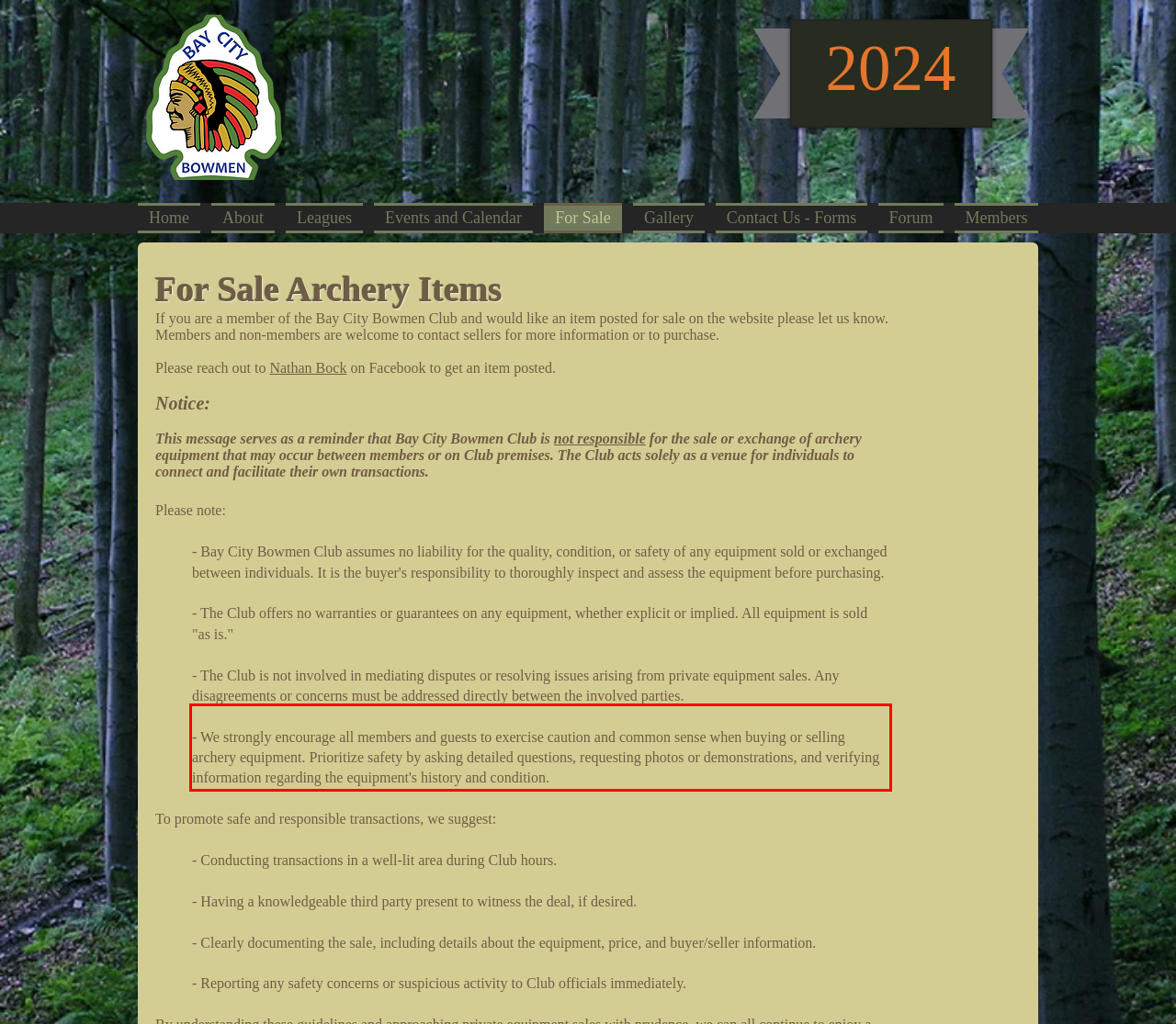Identify and transcribe the text content enclosed by the red bounding box in the given screenshot.

- We strongly encourage all members and guests to exercise caution and common sense when buying or selling archery equipment. Prioritize safety by asking detailed questions, requesting photos or demonstrations, and verifying information regarding the equipment's history and condition.